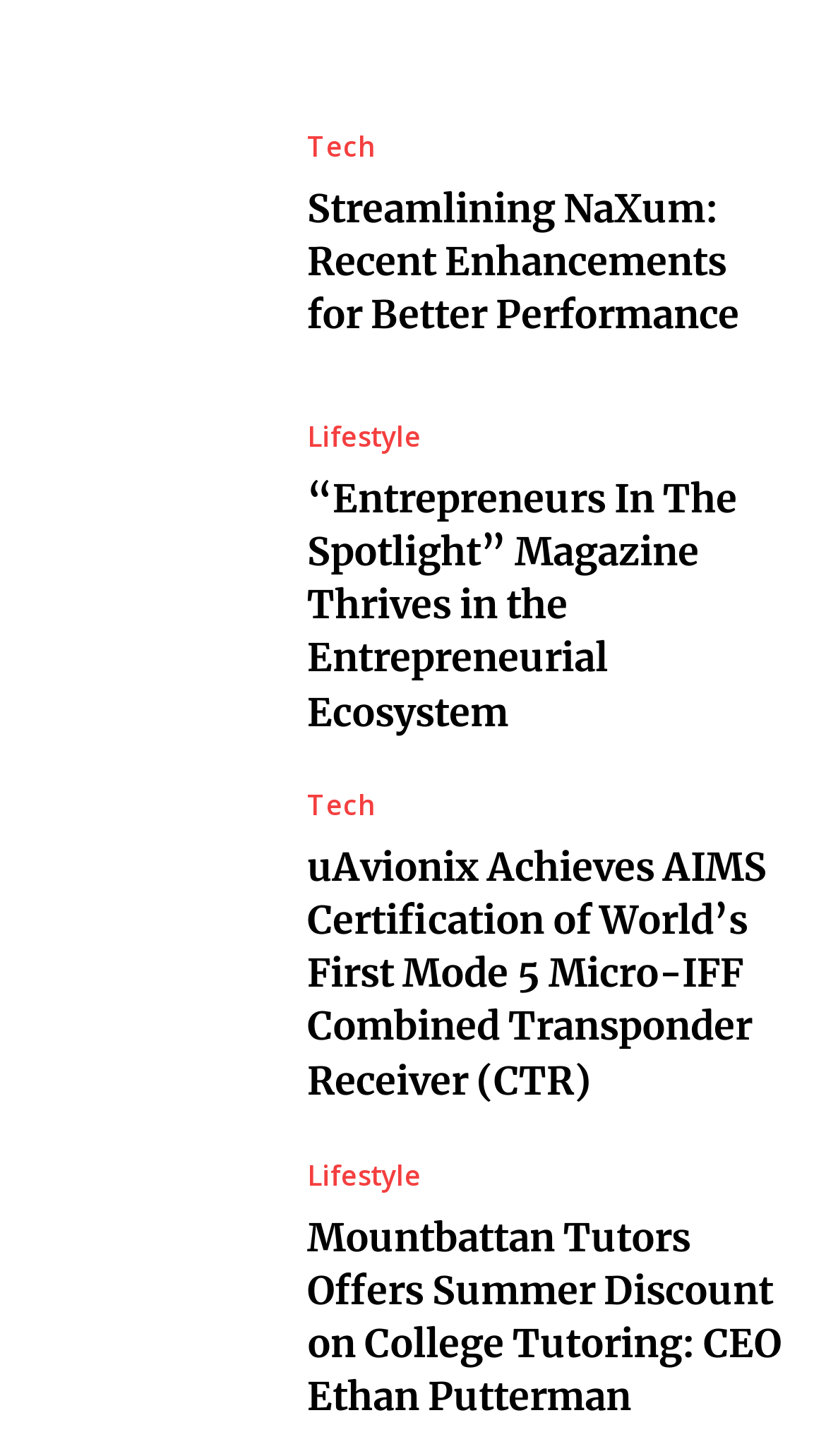Please find the bounding box coordinates of the element that needs to be clicked to perform the following instruction: "Get information on Mountbattan Tutors Offers Summer Discount". The bounding box coordinates should be four float numbers between 0 and 1, represented as [left, top, right, bottom].

[0.372, 0.832, 0.949, 0.978]